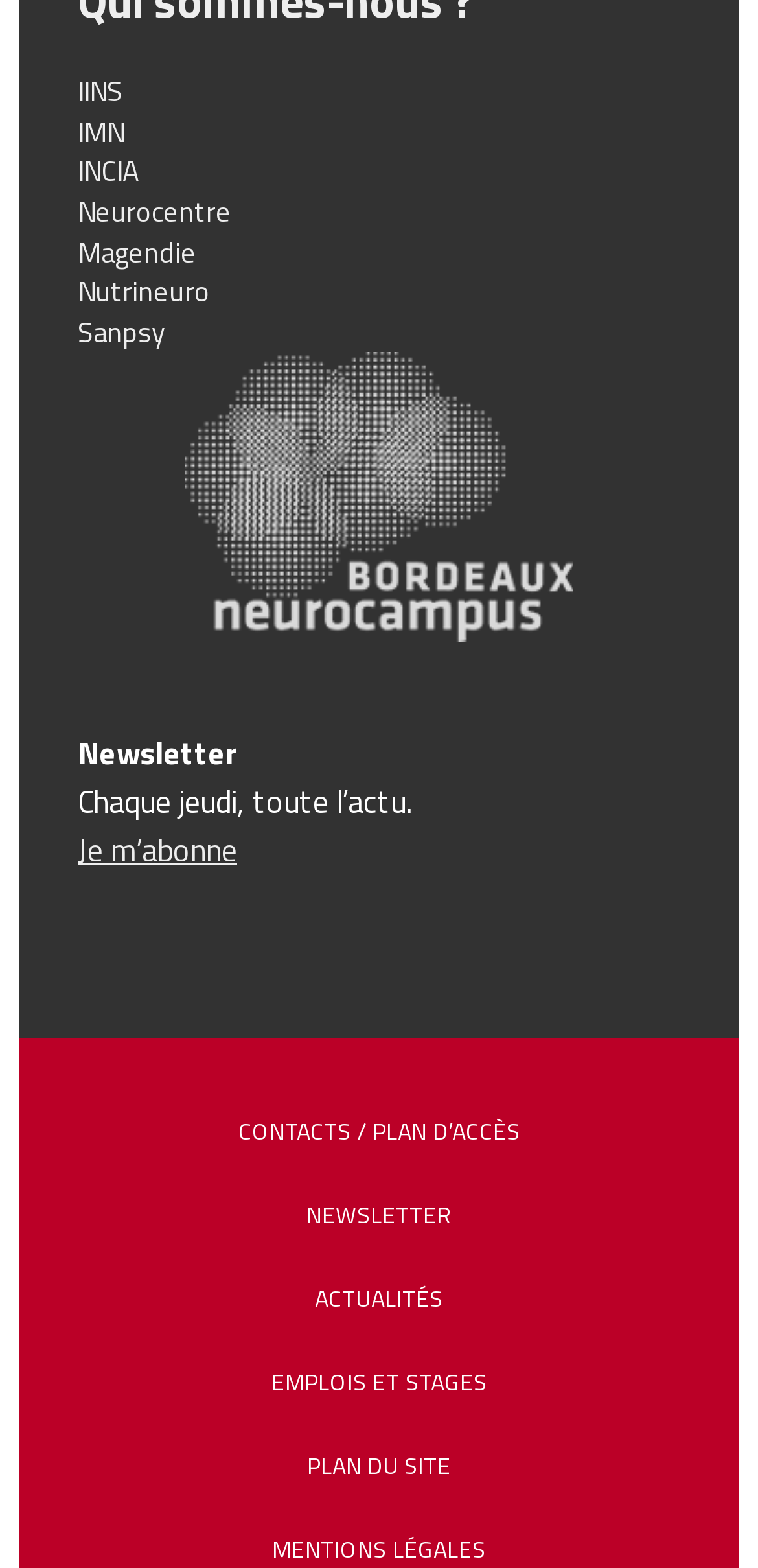What is the logo positioned above?
Using the image, provide a concise answer in one word or a short phrase.

Newsletter